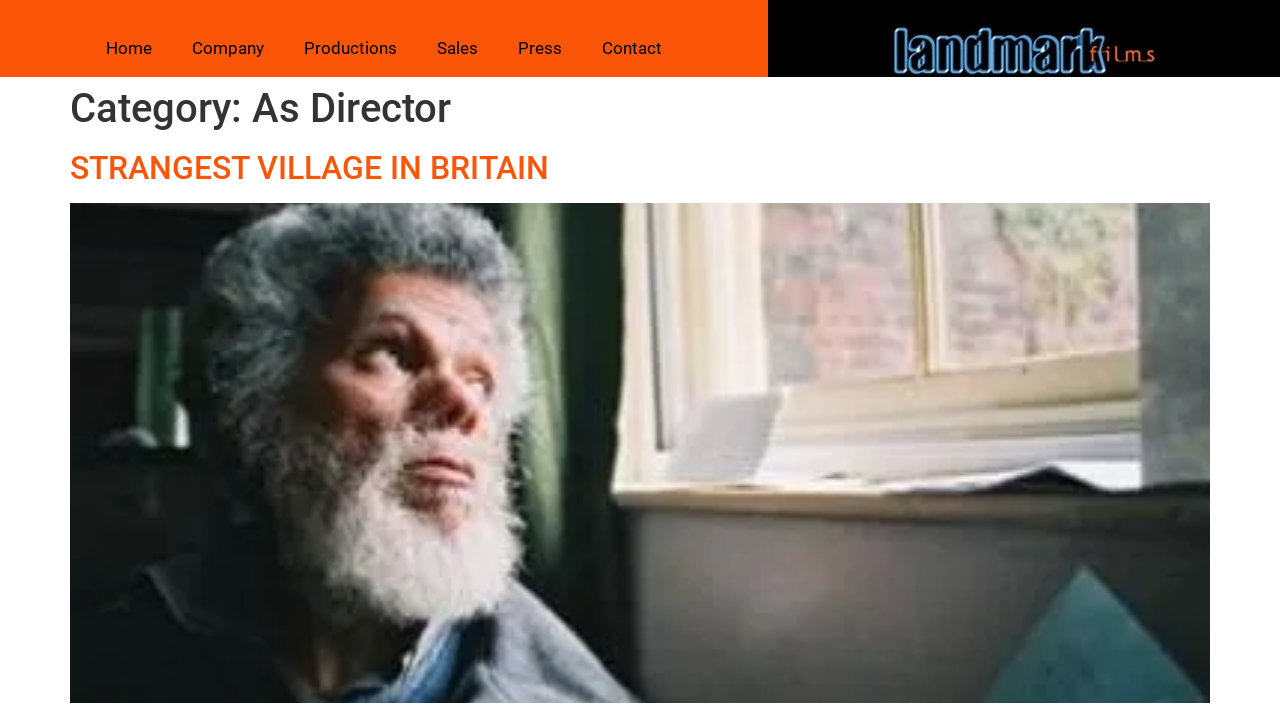Pinpoint the bounding box coordinates of the clickable element needed to complete the instruction: "contact us". The coordinates should be provided as four float numbers between 0 and 1: [left, top, right, bottom].

[0.455, 0.035, 0.533, 0.099]